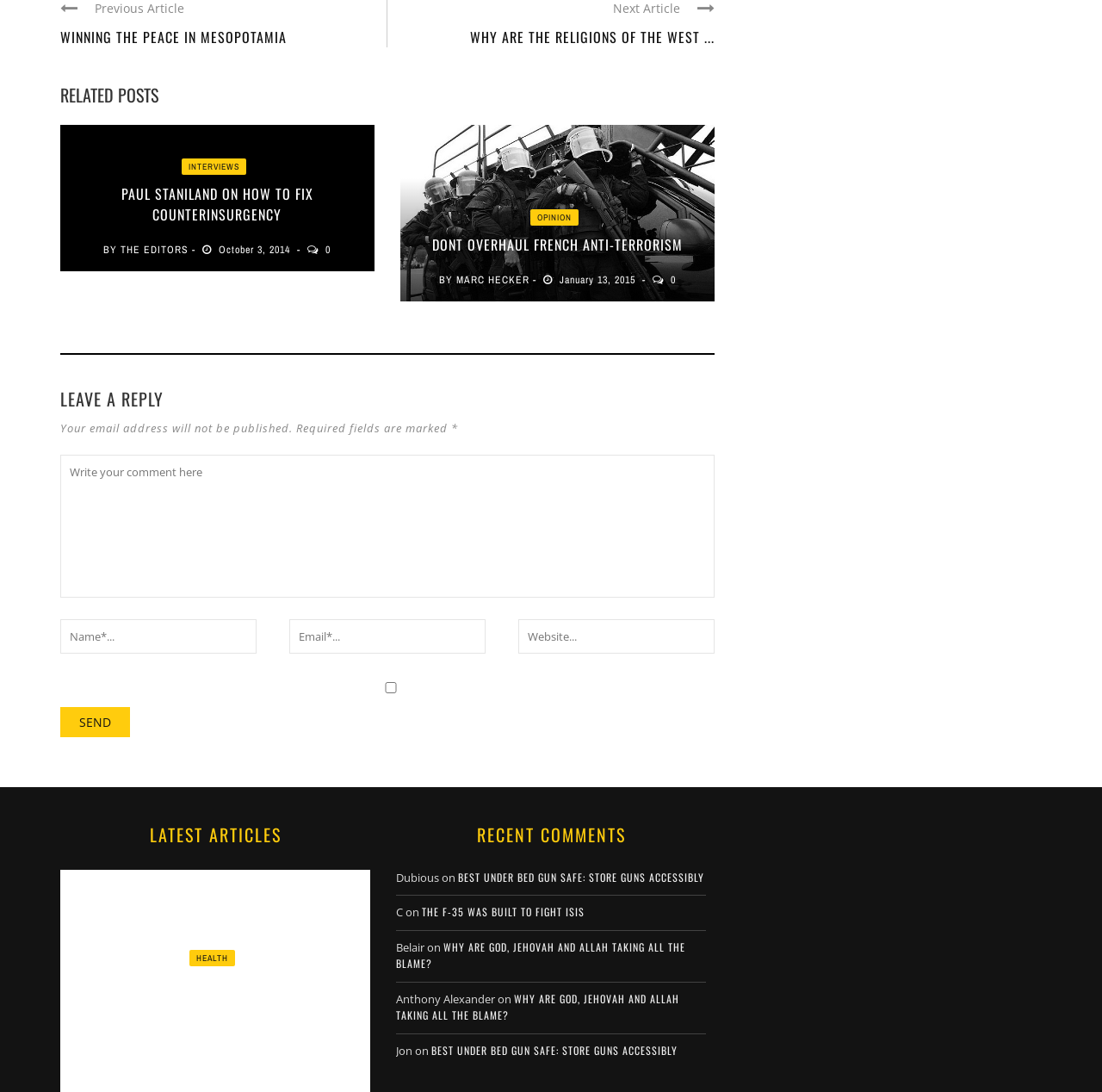Give a short answer to this question using one word or a phrase:
What is the author of the article 'WHY ARE THE RELIGIONS OF THE WEST...'

THE EDITORS